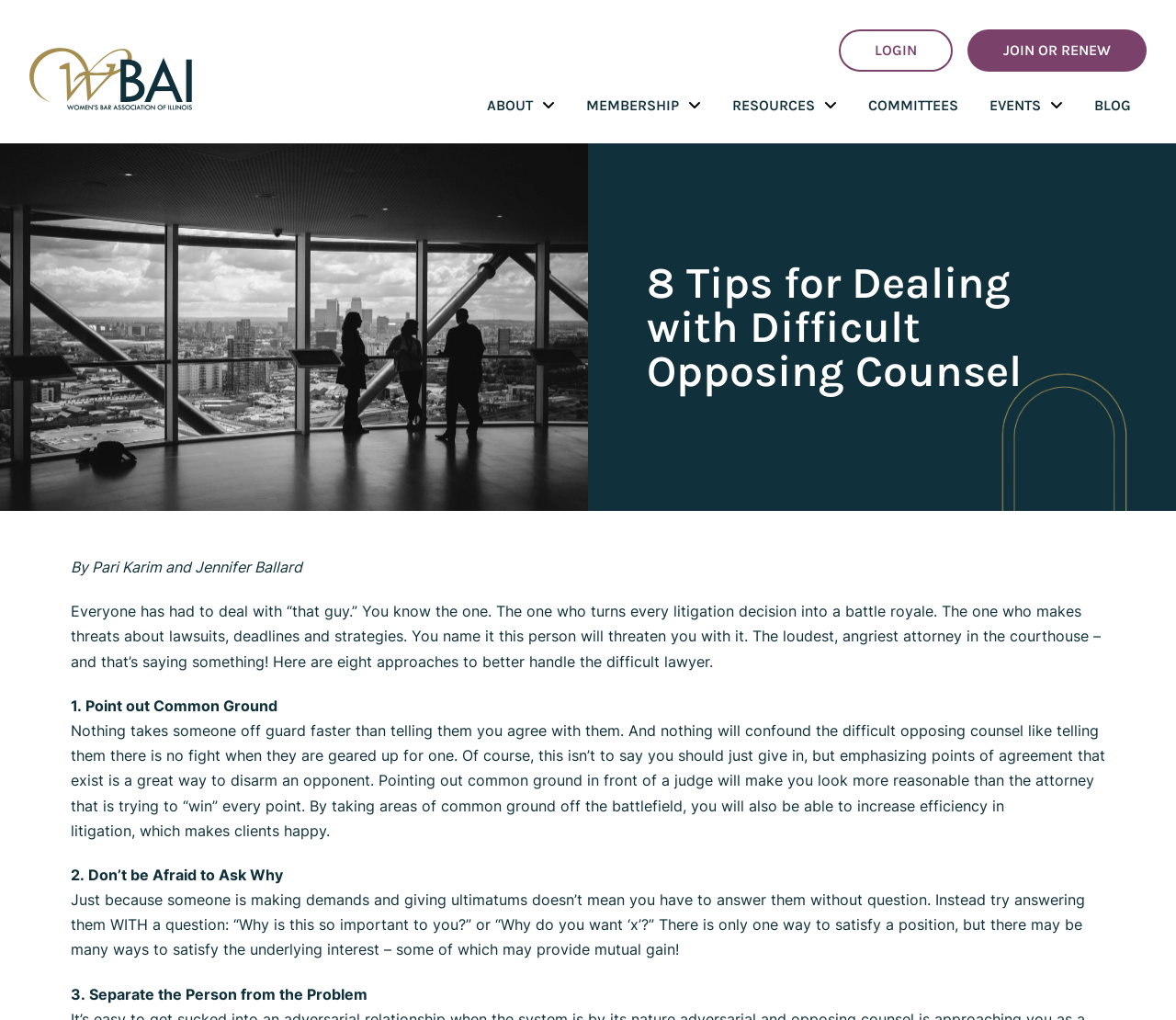Determine the main headline of the webpage and provide its text.

8 Tips for Dealing with Difficult Opposing Counsel